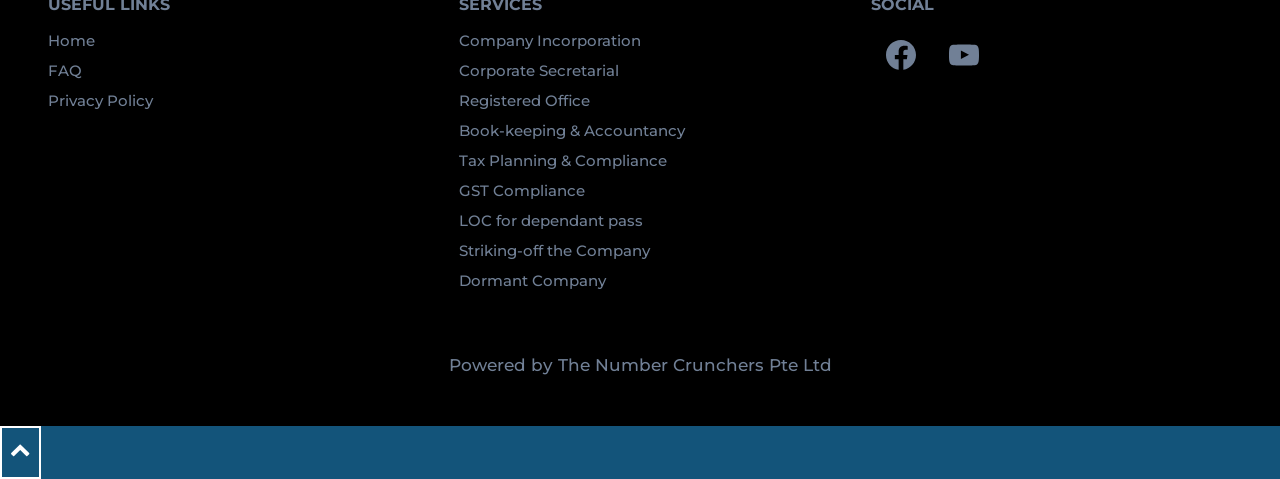Use a single word or phrase to answer the question: How many links are present in the top-left section of the webpage?

3